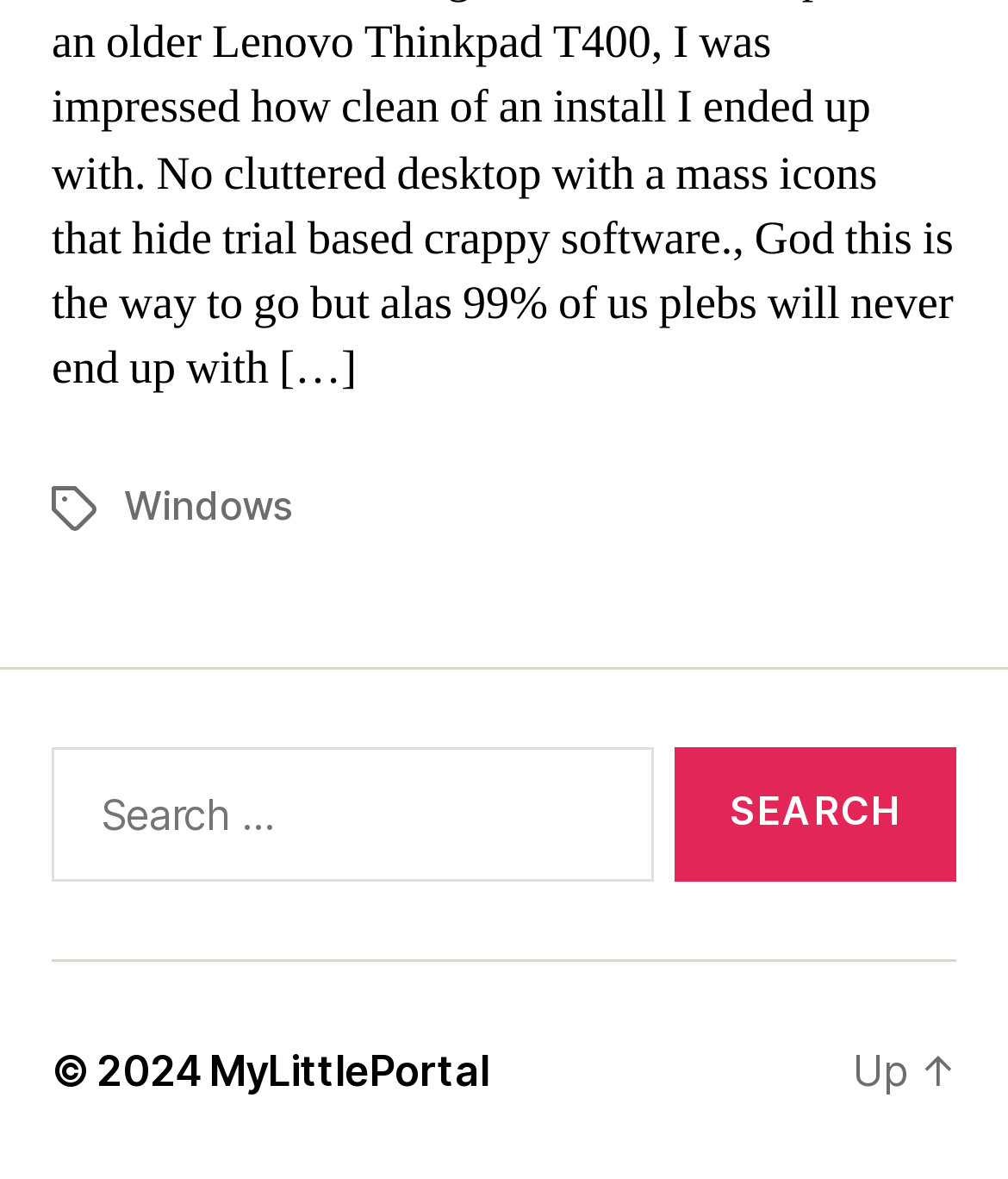What is the category label above the 'Windows' link?
Provide an in-depth and detailed explanation in response to the question.

The 'Windows' link is located near the top of the webpage, and it has a category label 'Tags' above it, which suggests that 'Windows' is a tag or a category.